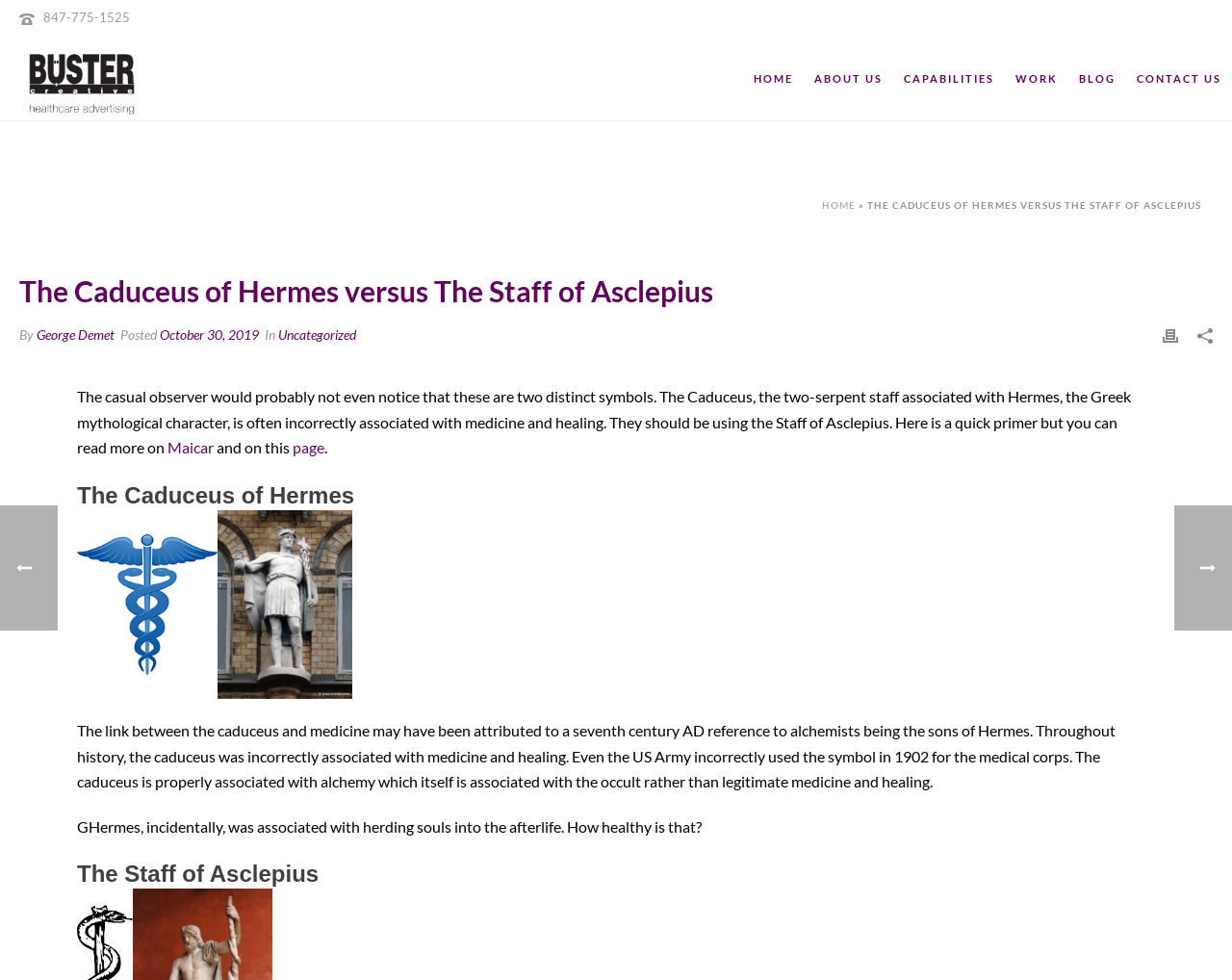Please identify the coordinates of the bounding box that should be clicked to fulfill this instruction: "Click the 'CONTACT US' link".

[0.914, 0.034, 1.0, 0.123]